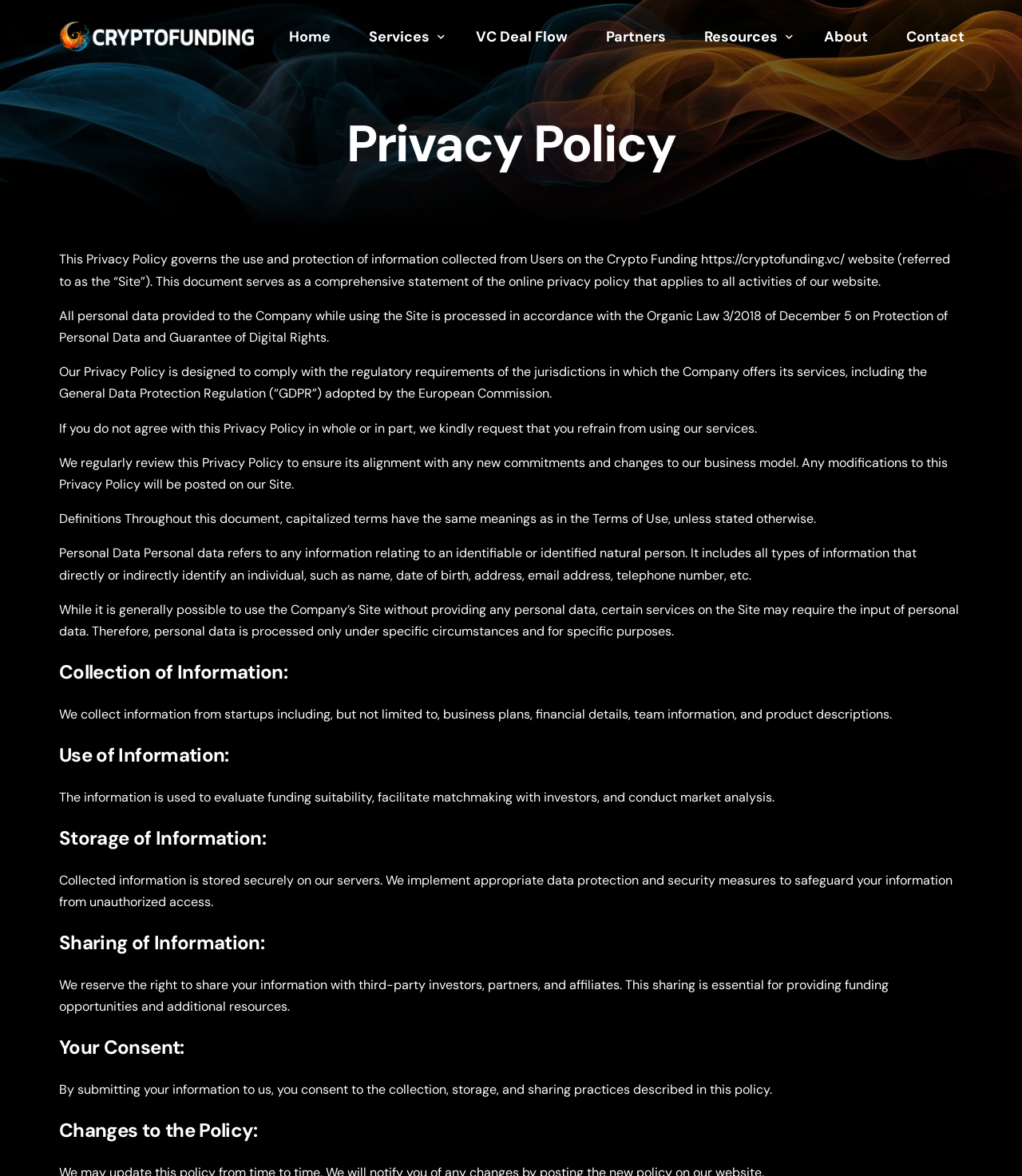Please give a one-word or short phrase response to the following question: 
What is the purpose of this webpage?

To display privacy policy